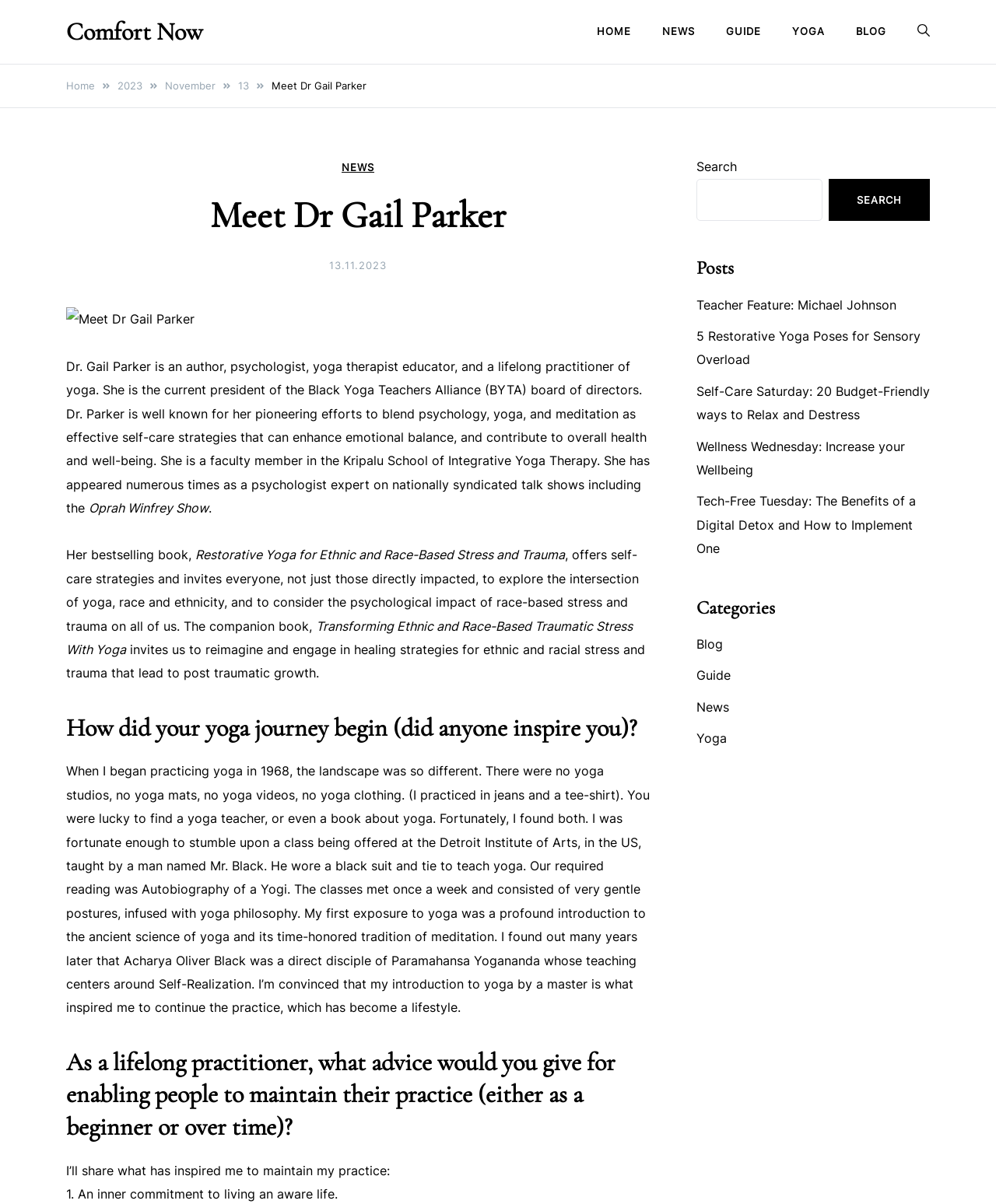Please specify the bounding box coordinates of the element that should be clicked to execute the given instruction: 'Click on the 'HOME' link'. Ensure the coordinates are four float numbers between 0 and 1, expressed as [left, top, right, bottom].

[0.599, 0.002, 0.649, 0.05]